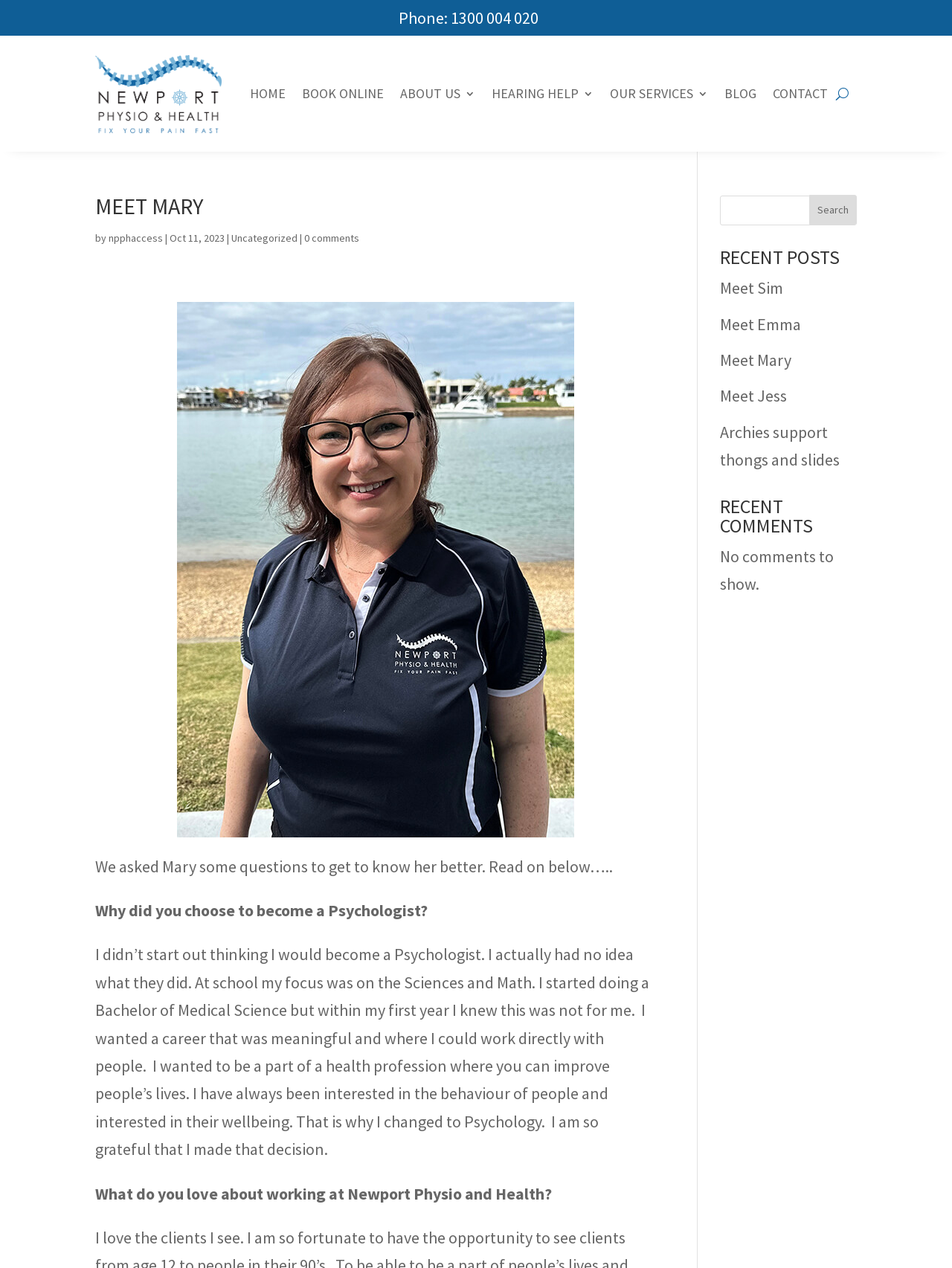What is the phone number listed on the webpage?
Respond with a short answer, either a single word or a phrase, based on the image.

1300 004 020